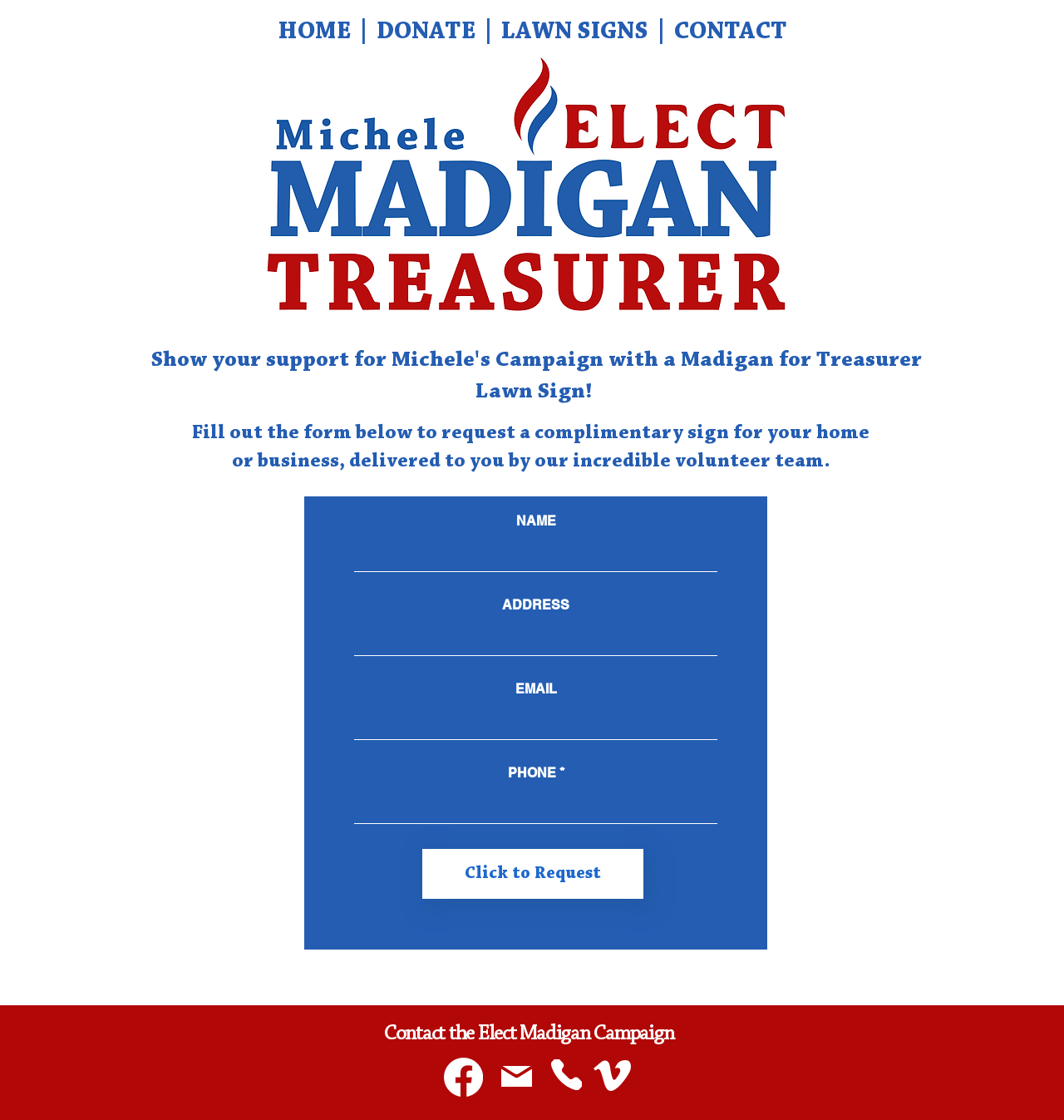Illustrate the webpage with a detailed description.

This webpage is about Elect Madigan, a political campaign, and specifically focuses on lawn signs. At the top, there is a navigation bar with five links: "HOME", "DONATE", "LAWN SIGNS", a separator, and "CONTACT". Below the navigation bar, there is a large image with the text "RUNNING TO WORK FOR YOU".

The main content of the page is divided into two sections. The first section has two headings. The first heading invites visitors to show their support for Michele's campaign with a lawn sign, and the second heading explains how to request a complimentary sign. Below these headings, there is a form with four input fields: "NAME", "ADDRESS", "EMAIL", and "PHONE", along with a "Click to Request" button.

The second section, located at the bottom of the page, has a heading that says "Contact the Elect Madigan Campaign". Below this heading, there are three links: "Facebook", "Mail", and "Phone", which allow visitors to contact the campaign through different channels.

Overall, the webpage is designed to facilitate requests for lawn signs and provide contact information for the Elect Madigan campaign.